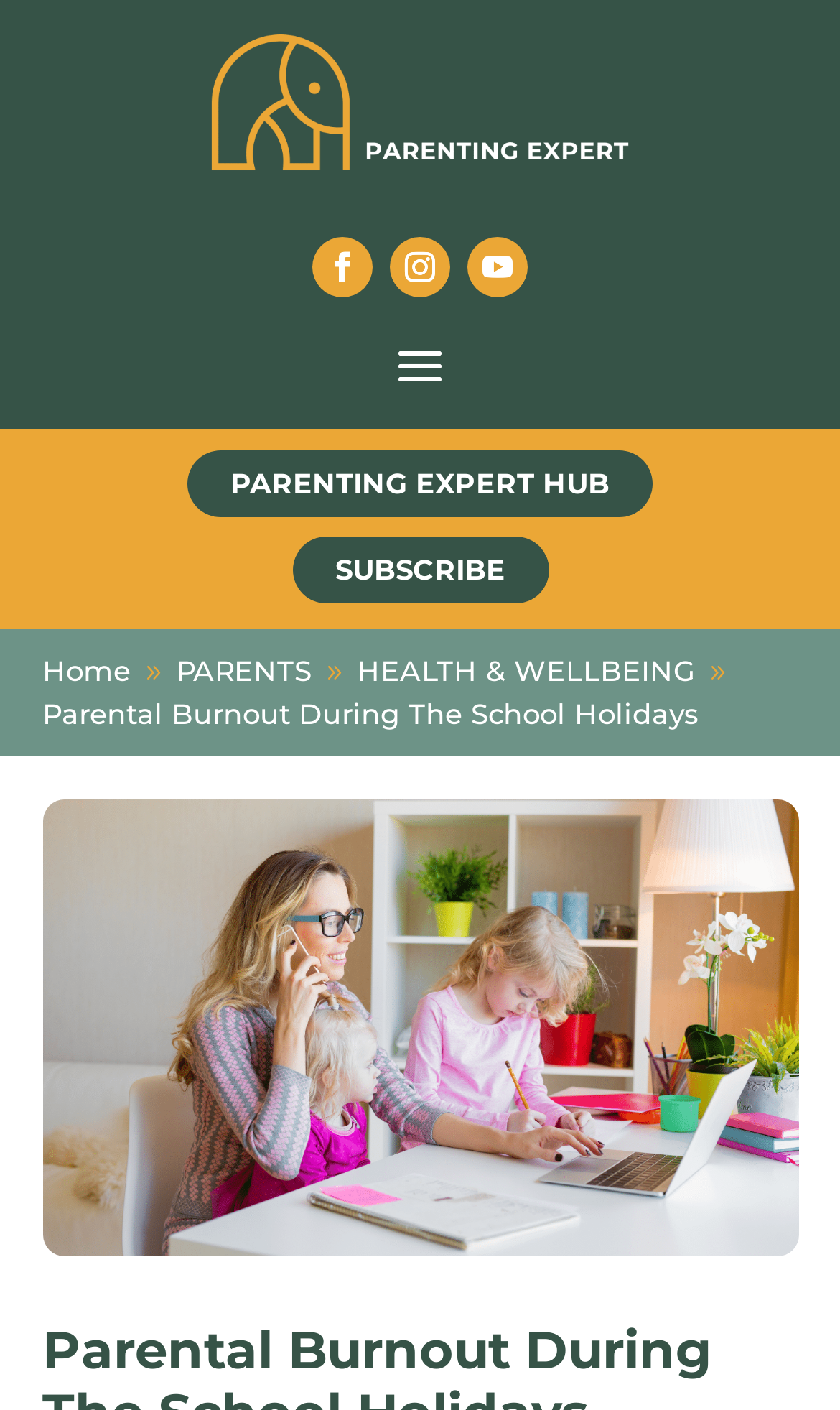Look at the image and write a detailed answer to the question: 
How many social media links are there?

There are three social media links on the webpage, which can be identified by the icons '', '', and ''. These icons are commonly used to represent social media platforms.